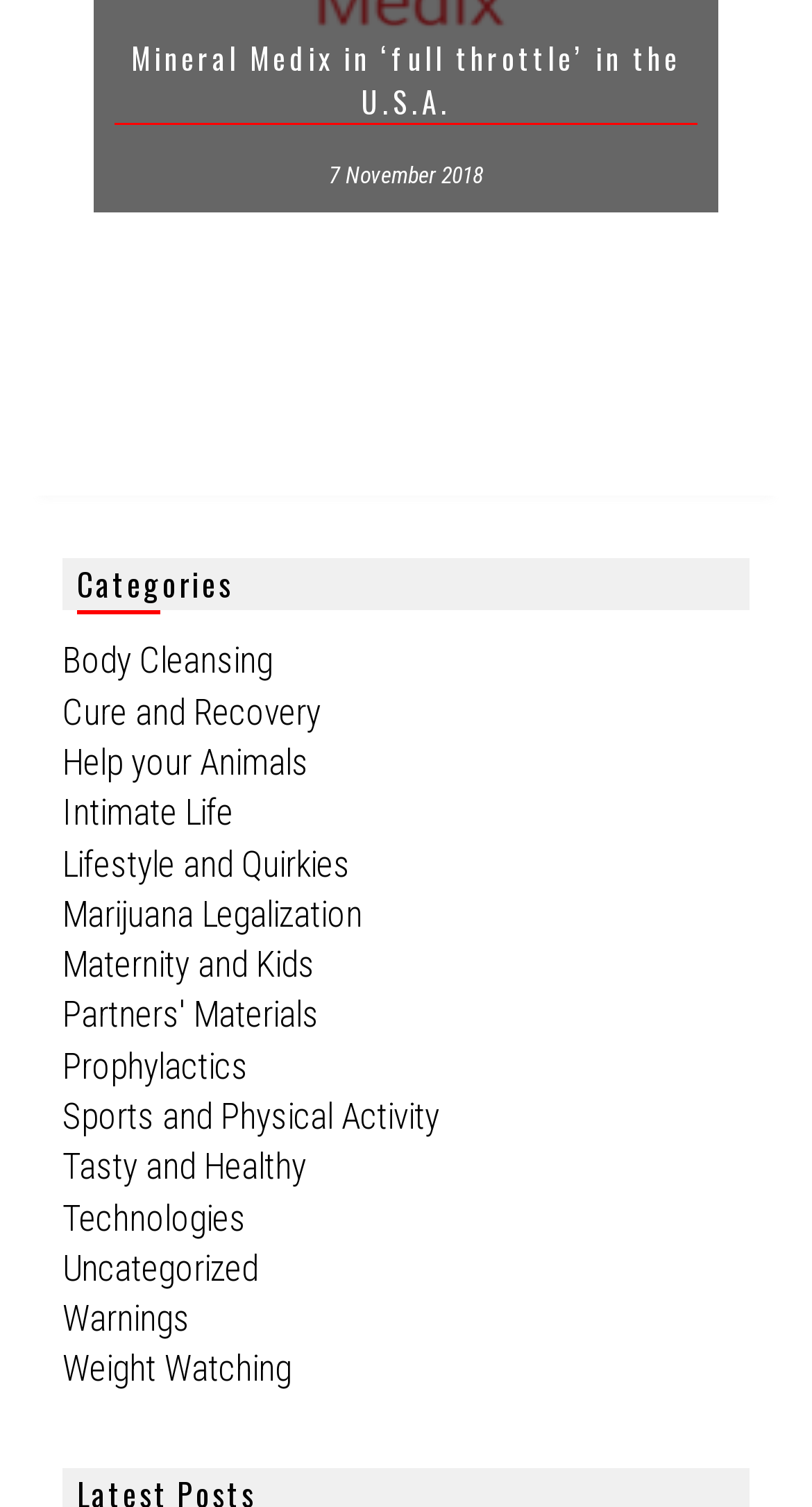Please specify the bounding box coordinates of the clickable region necessary for completing the following instruction: "visit Weight Watching page". The coordinates must consist of four float numbers between 0 and 1, i.e., [left, top, right, bottom].

[0.077, 0.895, 0.359, 0.922]